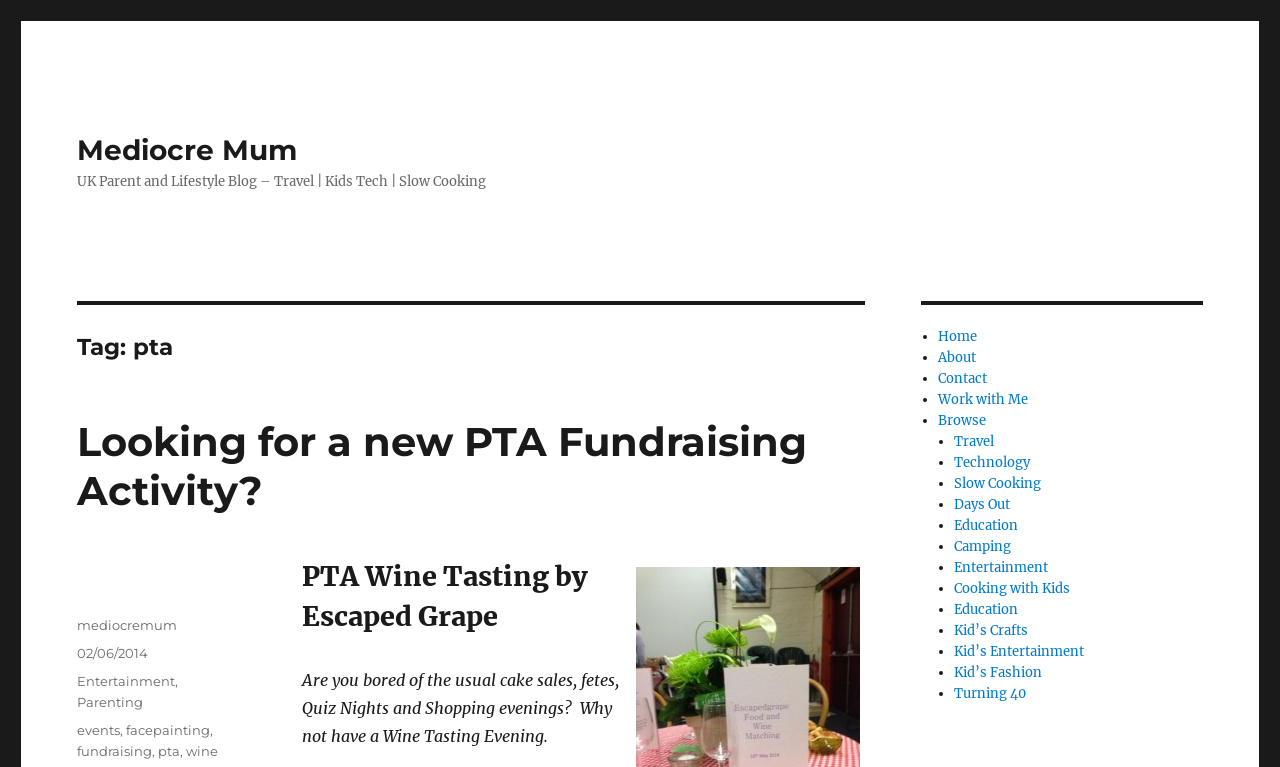Write a detailed summary of the webpage, including text, images, and layout.

The webpage is a blog titled "Mediocre Mum" with a focus on parenting and lifestyle. At the top, there is a link to the blog's title, followed by a brief description of the blog as a "UK Parent and Lifestyle Blog" that covers topics such as travel, kids' tech, and slow cooking.

Below the title, there is a header section with a tag "pta" and a heading that reads "Looking for a new PTA Fundraising Activity?" with a link to the same title. This is followed by another heading that reads "PTA Wine Tasting with Escaped Grape PTA Wine Tasting by Escaped Grape".

The main content of the page is an article about a wine tasting event organized by Escaped Grape, which is a potential fundraising activity for PTAs. The article is written by "mediocremum" and was posted on February 6, 2014. It is categorized under "Entertainment" and "Parenting" and has several tags including "events", "facepainting", "fundraising", "pta", and others.

On the right-hand side of the page, there is a complementary section with a list of links to other pages on the blog, including "Home", "About", "Contact", "Work with Me", "Browse", and several categories such as "Travel", "Technology", "Slow Cooking", "Days Out", "Education", "Camping", "Entertainment", "Cooking with Kids", "Kid’s Crafts", "Kid’s Entertainment", "Kid’s Fashion", and "Turning 40".